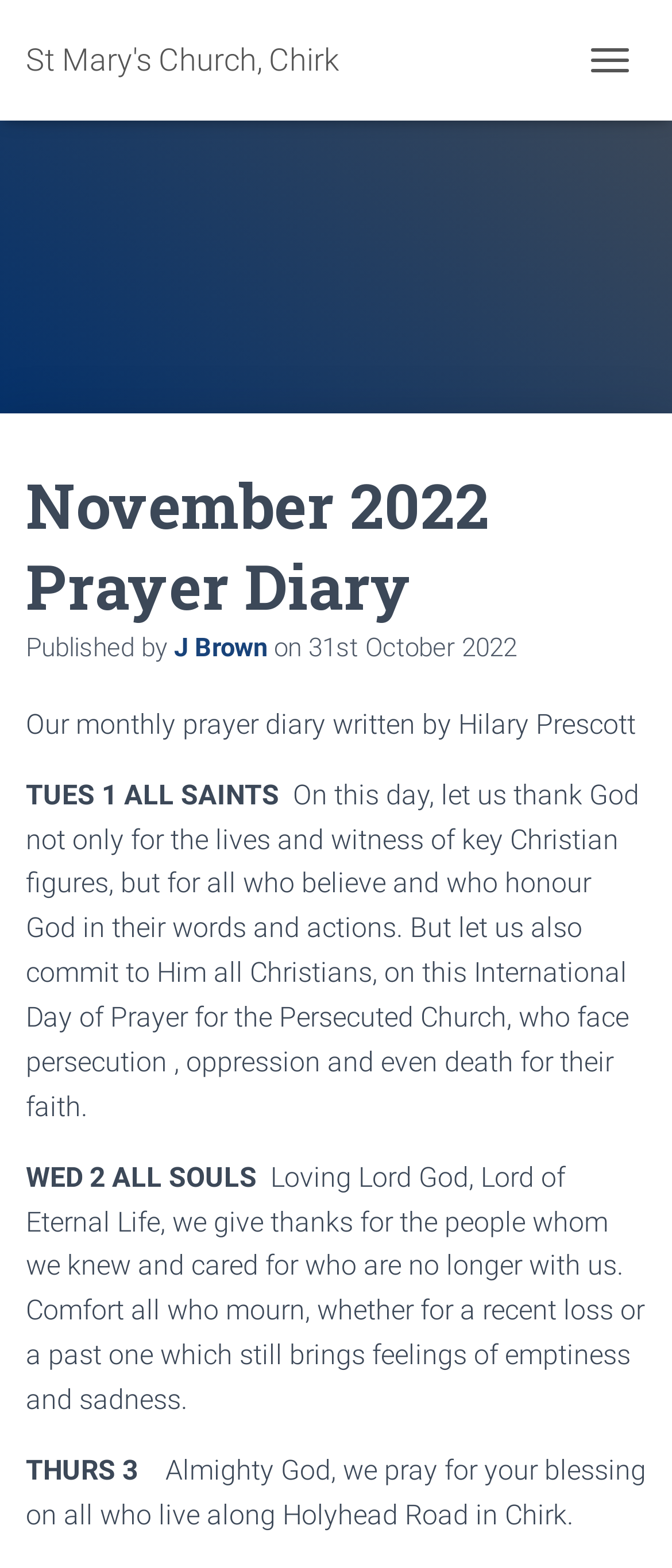Who is the publisher of the prayer diary?
Refer to the image and give a detailed answer to the query.

The answer can be found in the link element that says 'J Brown'. This link is located next to the 'Published by' text, which is above the date of publication.